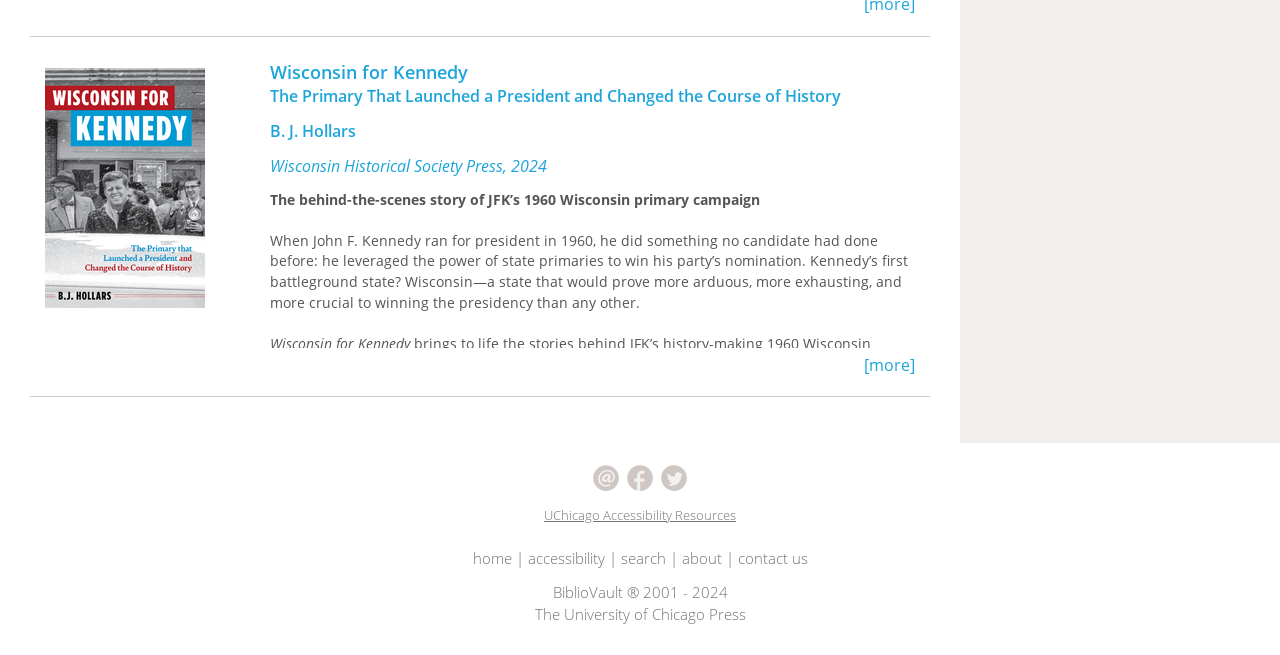Could you find the bounding box coordinates of the clickable area to complete this instruction: "Search for books"?

[0.485, 0.836, 0.52, 0.867]